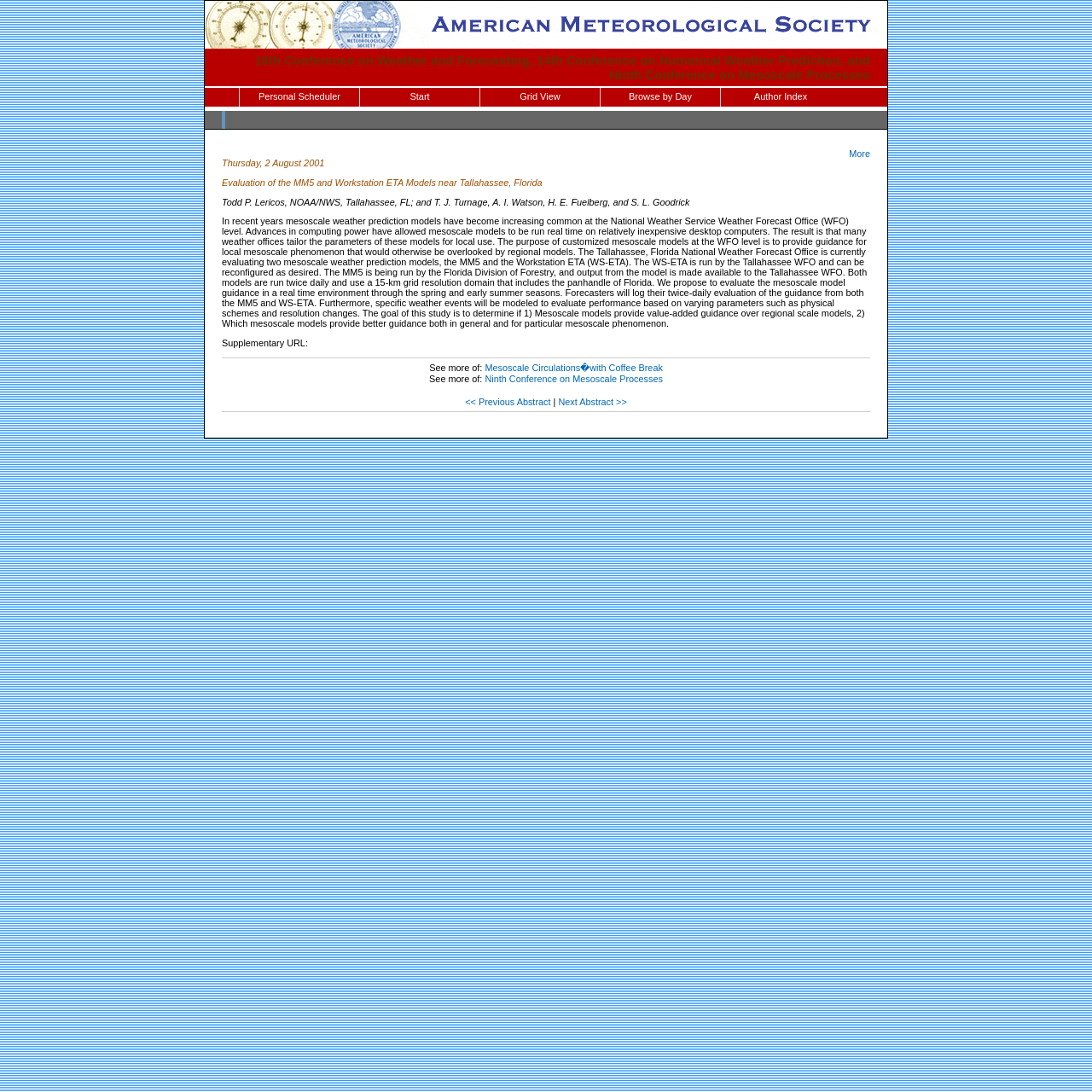Use a single word or phrase to answer this question: 
What is the resolution of the grid domain used by the models?

15-km